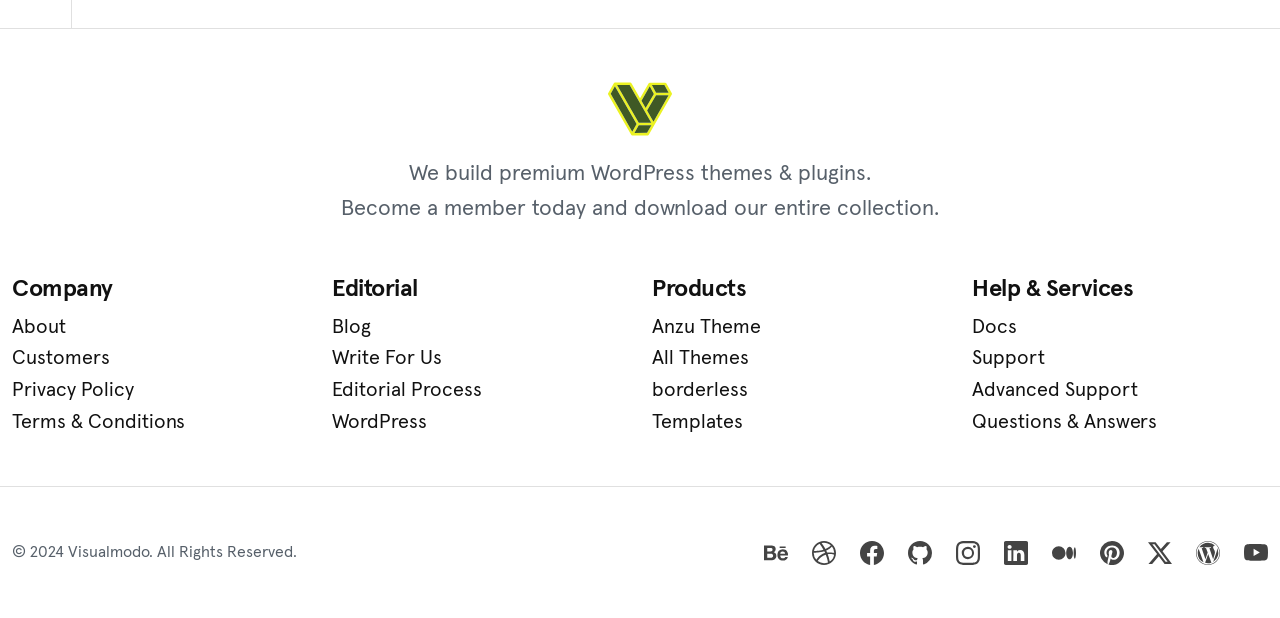Can you find the bounding box coordinates of the area I should click to execute the following instruction: "Check the Facebook link"?

[0.672, 0.866, 0.691, 0.922]